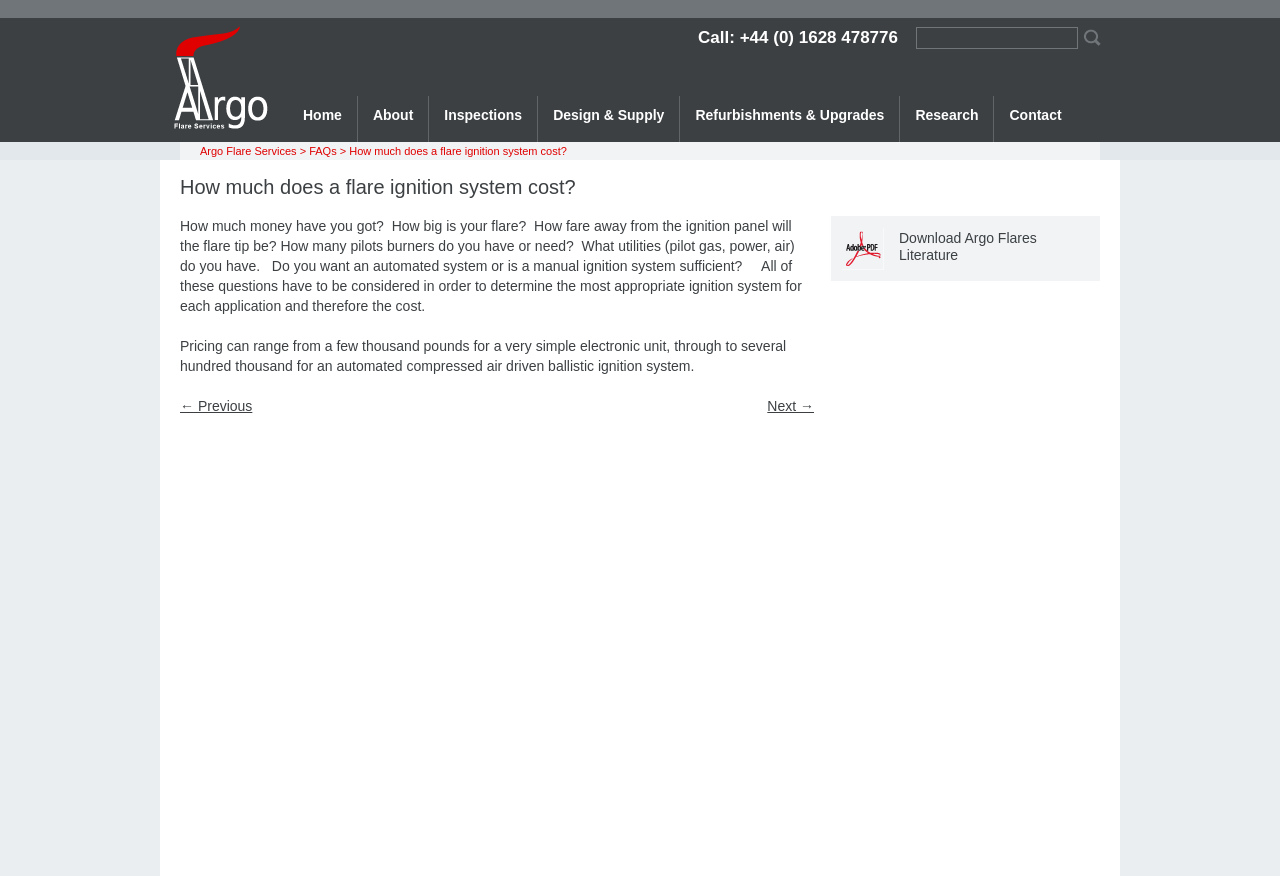Please provide a brief answer to the question using only one word or phrase: 
What is the phone number to call for Argo Flare Services?

+44 (0) 1628 478776